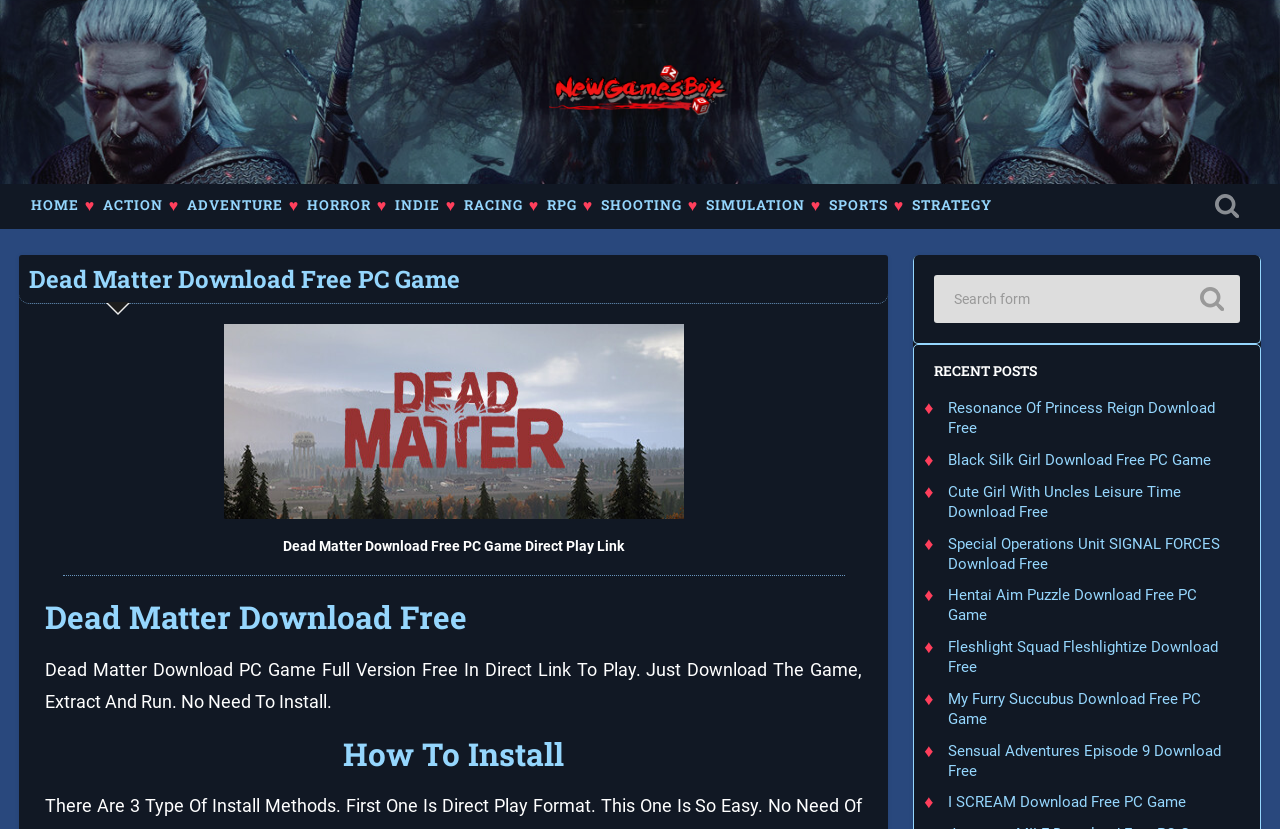Summarize the contents and layout of the webpage in detail.

The webpage is about downloading PC games, specifically focusing on the game "Dead Matter". At the top, there is a navigation menu with links to different game categories such as "ACTION", "ADVENTURE", "HORROR", and more. Below the navigation menu, there is a prominent heading "Dead Matter Download Free PC Game" with a link to download the game. 

To the right of the heading, there is a large image related to the game. Below the image, there is a brief description of the game, stating that it can be downloaded and played without installation. 

Further down, there are three sections: "How To Install", a search bar, and "RECENT POSTS". The "RECENT POSTS" section lists several links to other game downloads, including "Resonance Of Princess Reign", "Black Silk Girl", and more. 

On the top-right corner, there is a button to toggle the search field. On the top-left corner, there are links to "HOME" and "All Free PC Games".